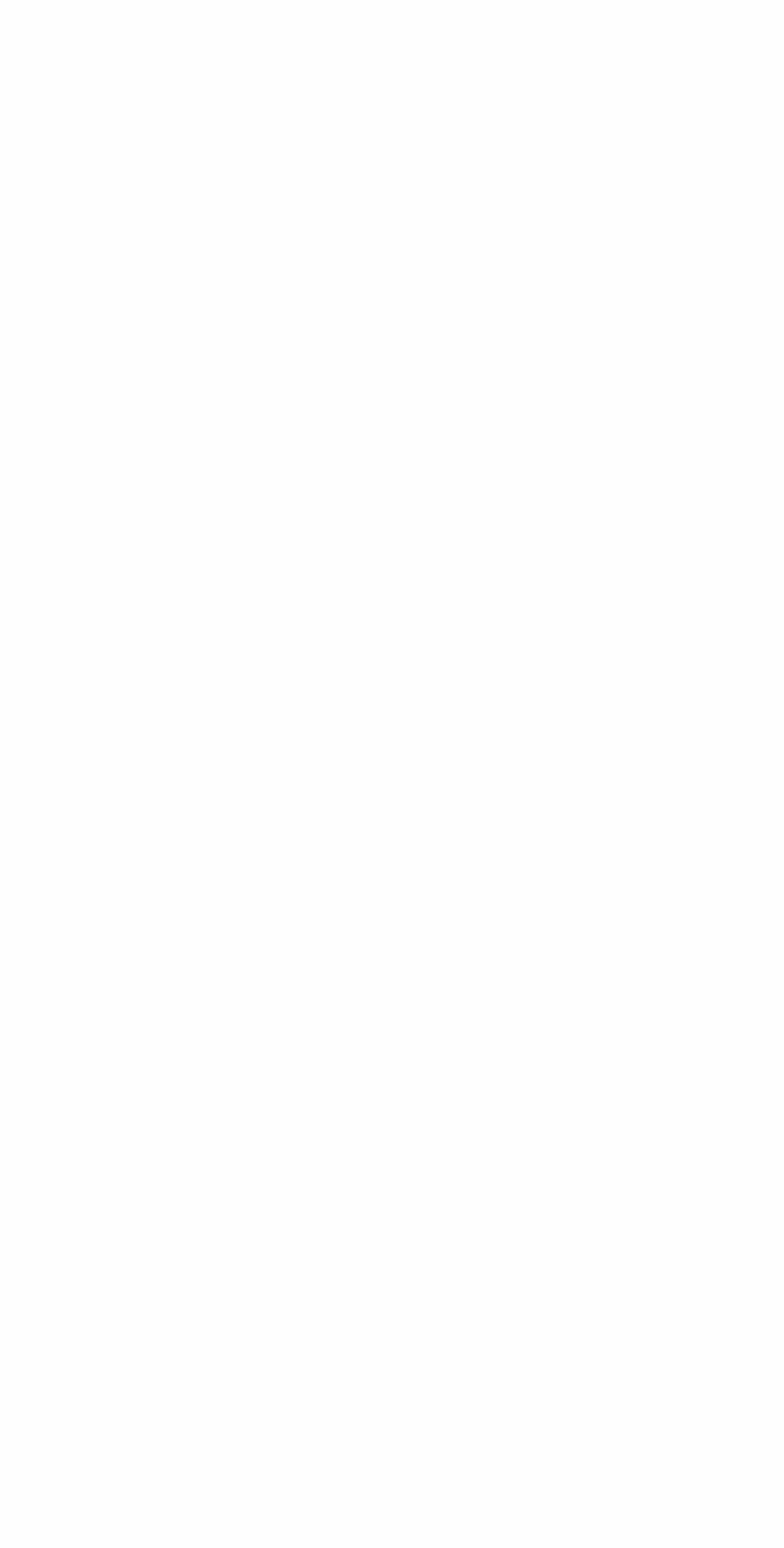Refer to the element description Events and identify the corresponding bounding box in the screenshot. Format the coordinates as (top-left x, top-left y, bottom-right x, bottom-right y) with values in the range of 0 to 1.

[0.064, 0.67, 0.169, 0.702]